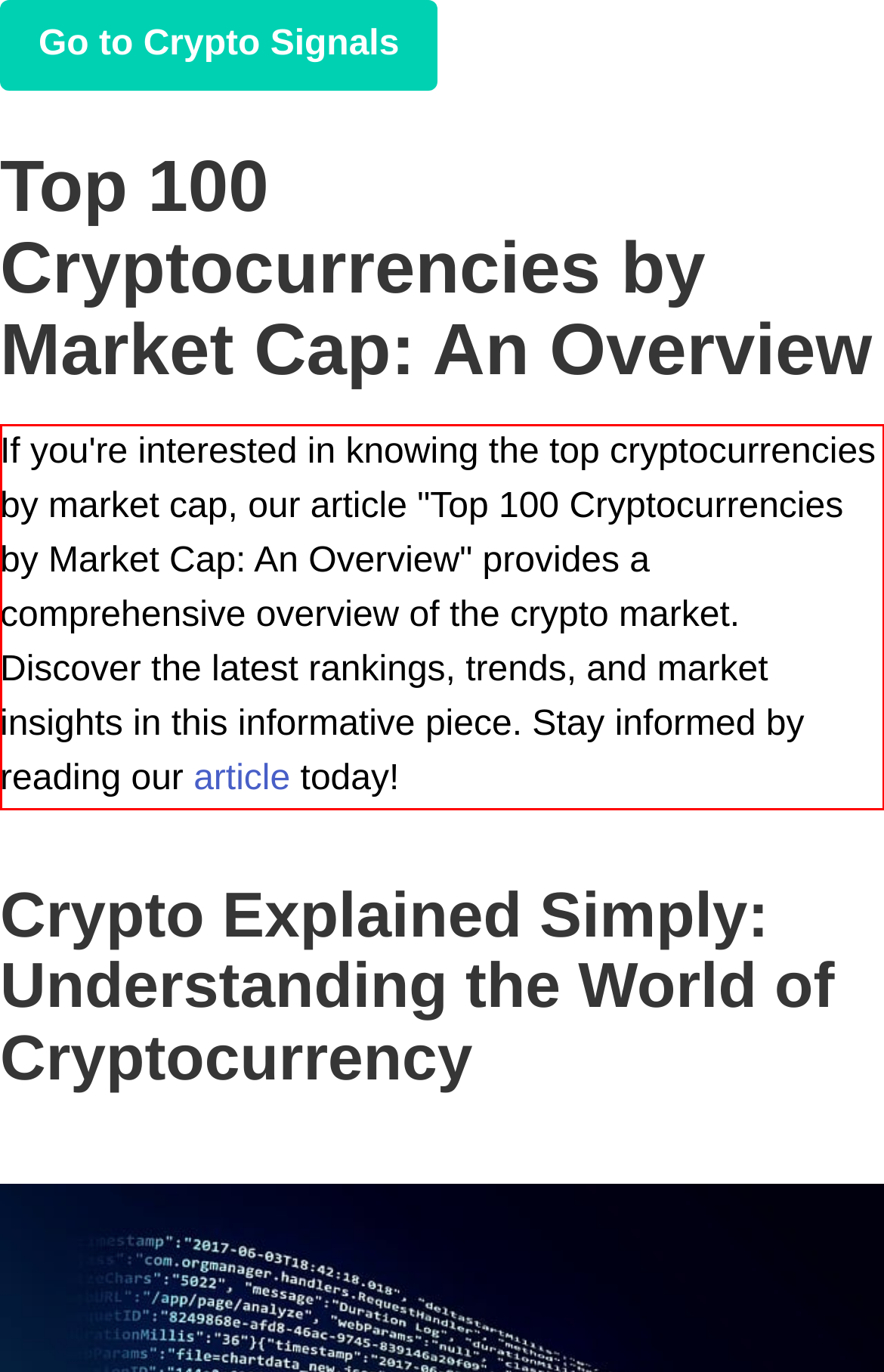Examine the screenshot of the webpage, locate the red bounding box, and generate the text contained within it.

If you're interested in knowing the top cryptocurrencies by market cap, our article "Top 100 Cryptocurrencies by Market Cap: An Overview" provides a comprehensive overview of the crypto market. Discover the latest rankings, trends, and market insights in this informative piece. Stay informed by reading our article today!